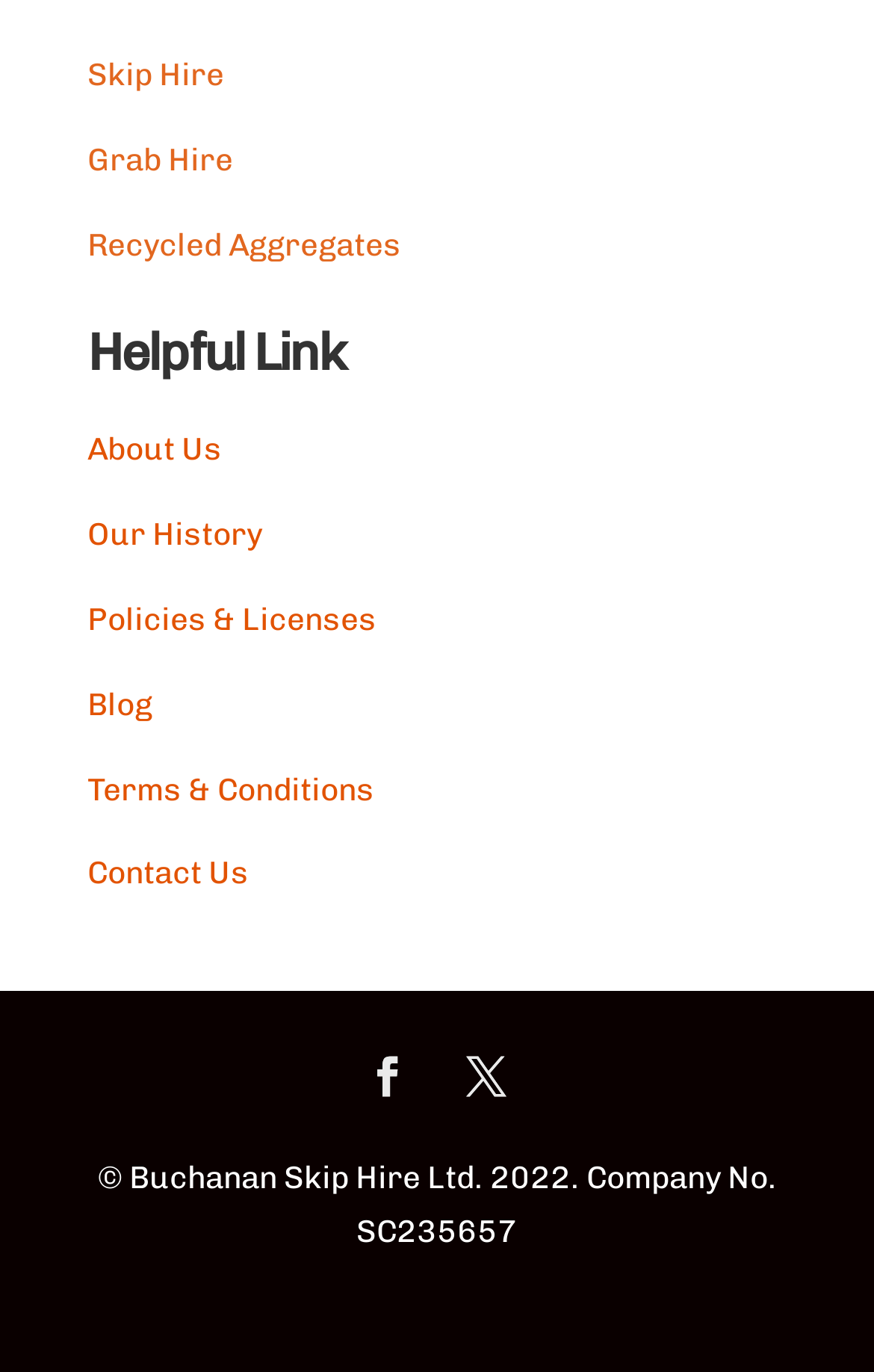Identify the bounding box of the UI component described as: "Grab Hire".

[0.1, 0.102, 0.267, 0.13]